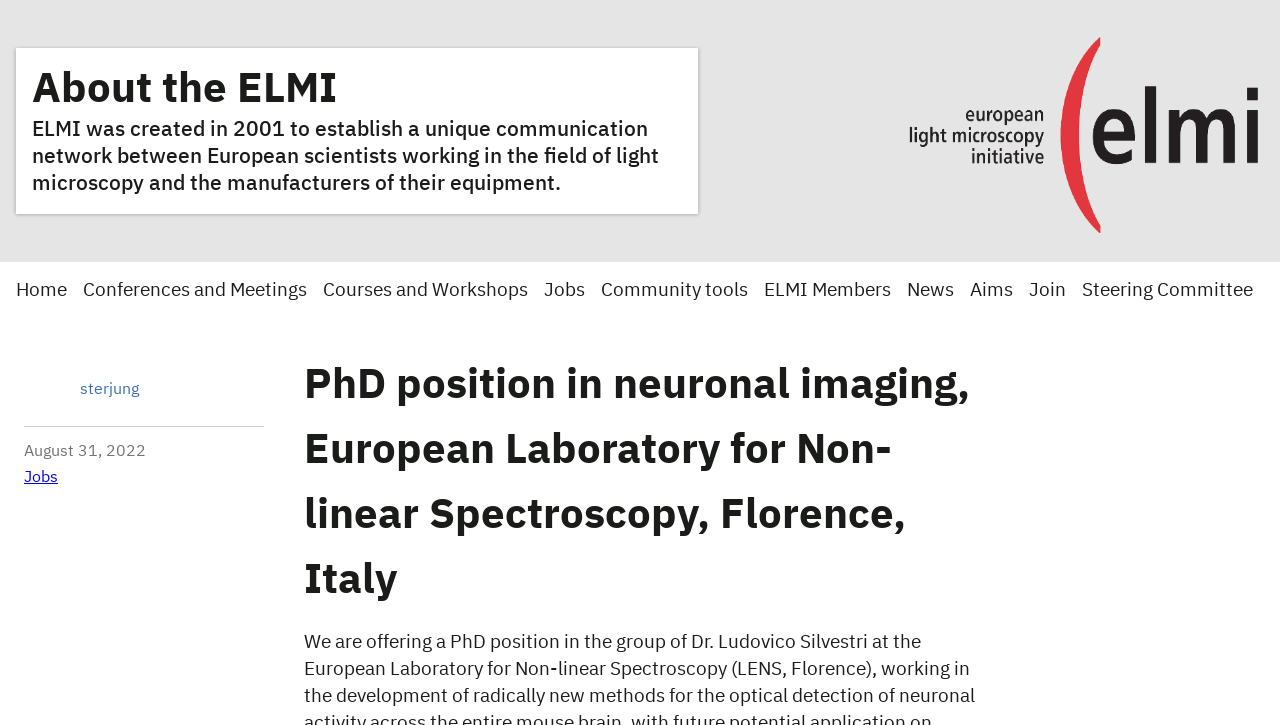What is the name of the laboratory mentioned on the webpage?
Please answer the question with as much detail as possible using the screenshot.

The webpage mentions 'European Laboratory for Non-linear Spectroscopy' which is abbreviated as ELMI, and it is mentioned in the heading 'About the ELMI' and also in the static text 'ELMI was created in 2001...'.